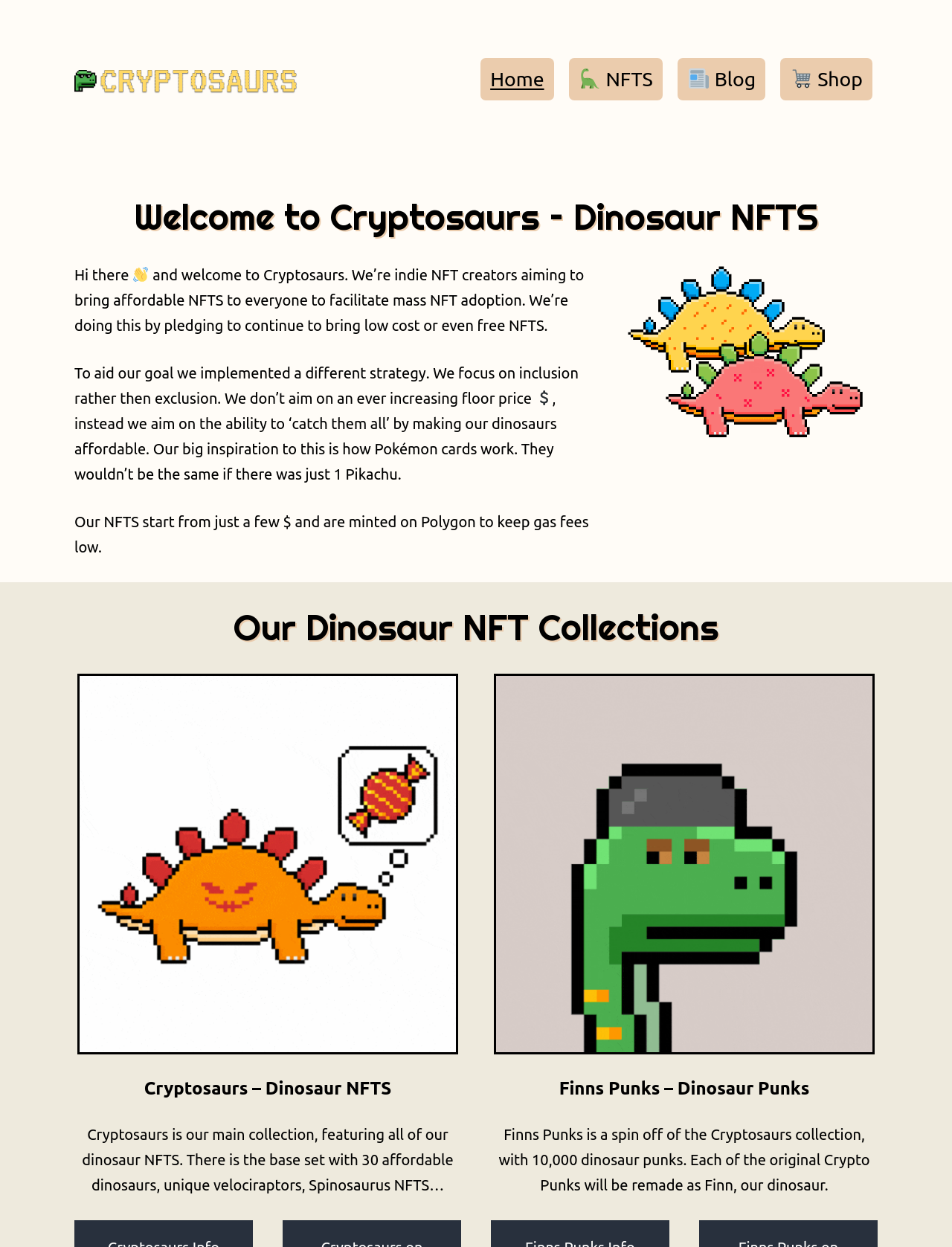Using the description: "alt="Finns Punks gif"", identify the bounding box of the corresponding UI element in the screenshot.

[0.519, 0.828, 0.919, 0.842]